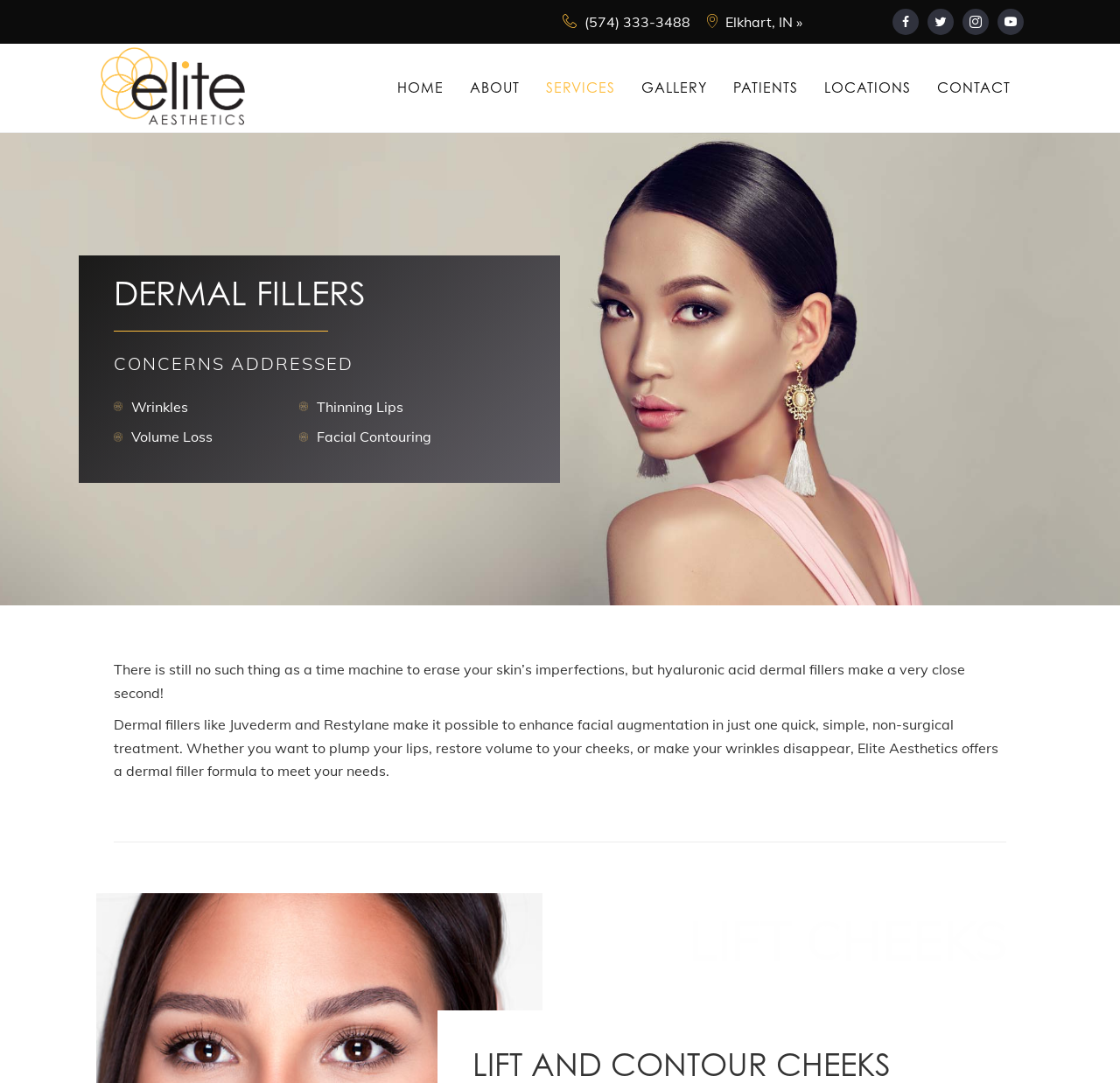Identify the bounding box coordinates of the clickable region to carry out the given instruction: "Call the phone number".

[0.522, 0.012, 0.617, 0.028]